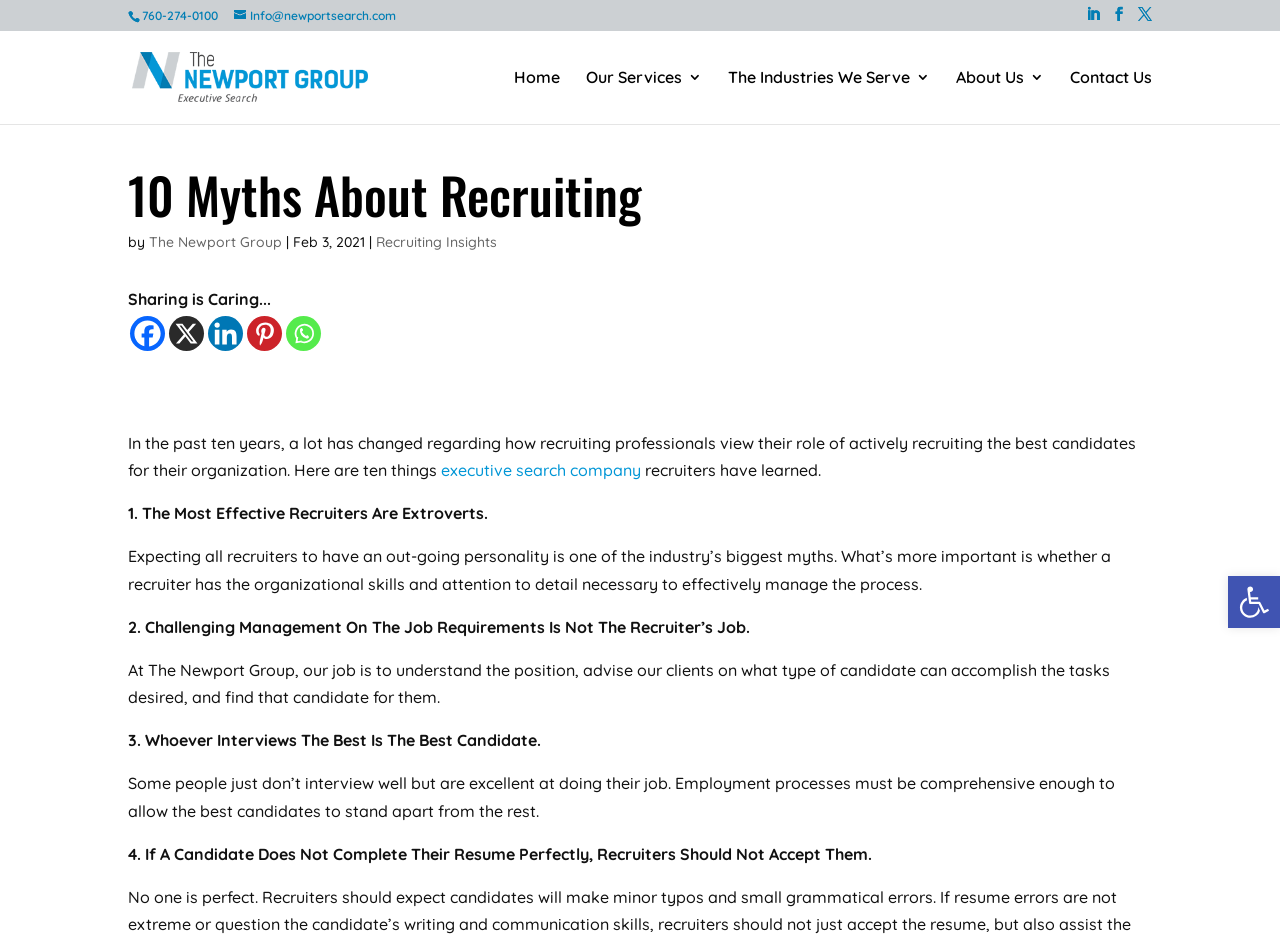Please extract and provide the main headline of the webpage.

10 Myths About Recruiting